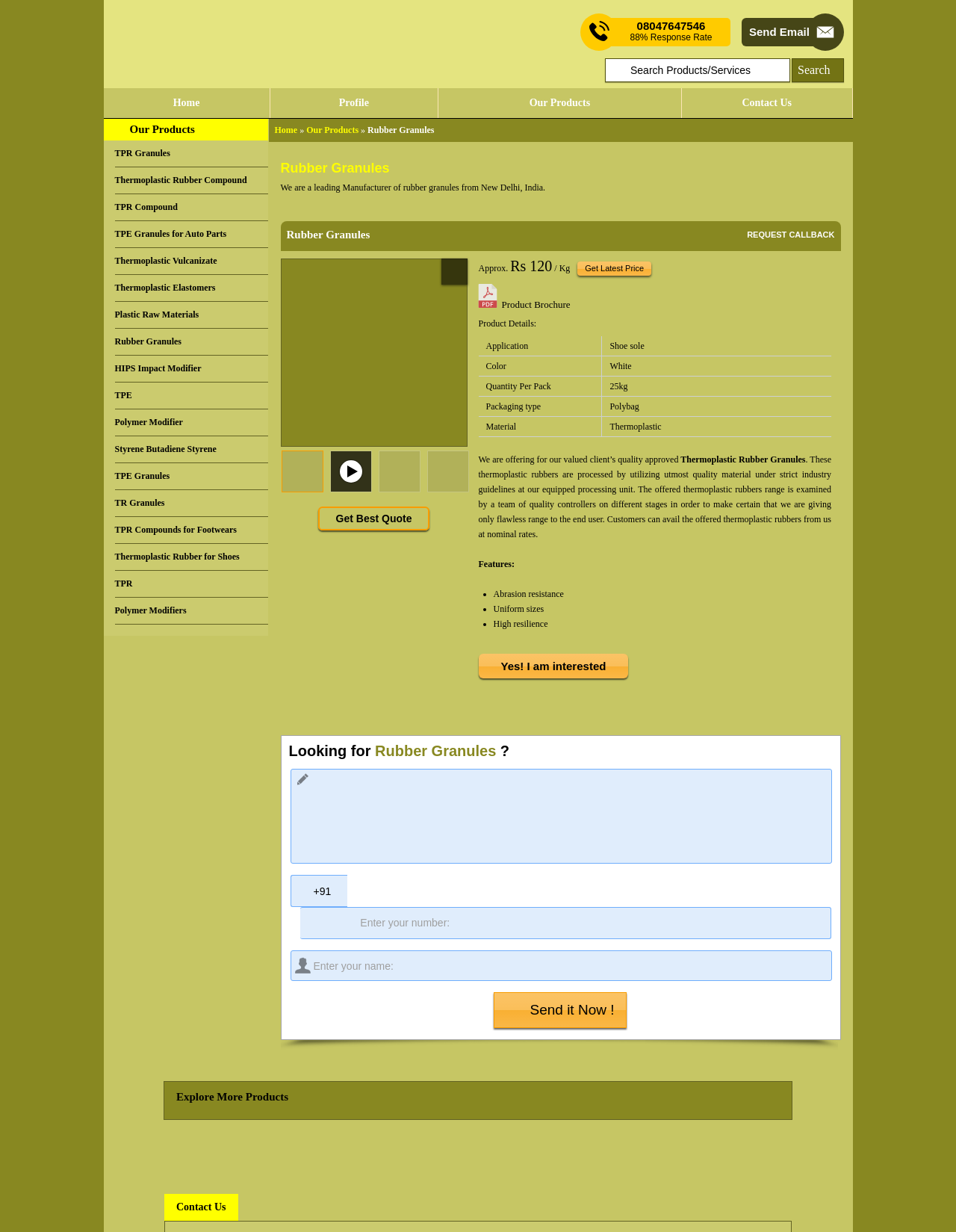Can you provide the bounding box coordinates for the element that should be clicked to implement the instruction: "Send an email to the manufacturer"?

[0.784, 0.021, 0.847, 0.031]